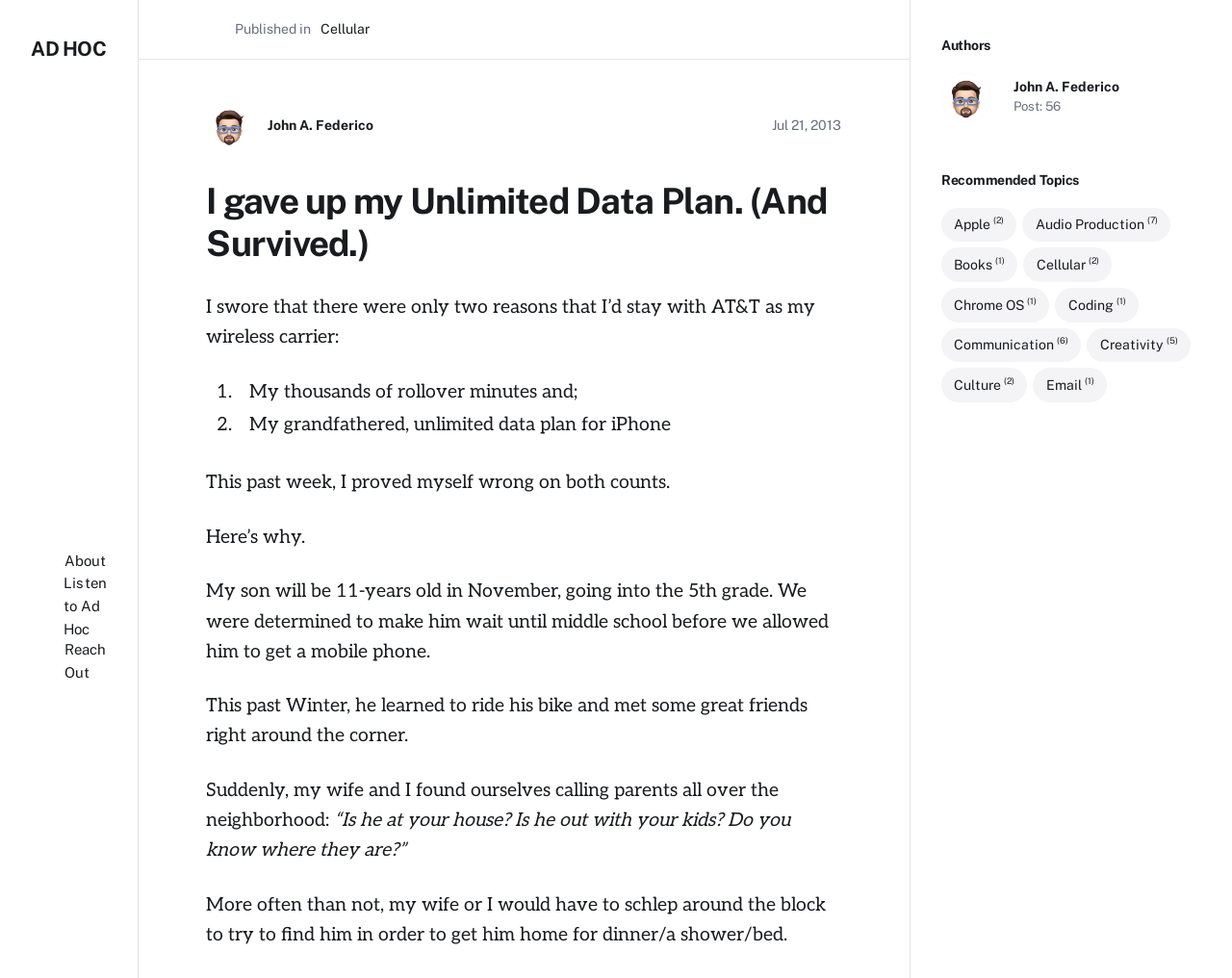Using the element description: "parent_node: John A. Federico", determine the bounding box coordinates for the specified UI element. The coordinates should be four float numbers between 0 and 1, [left, top, right, bottom].

[0.764, 0.075, 0.804, 0.125]